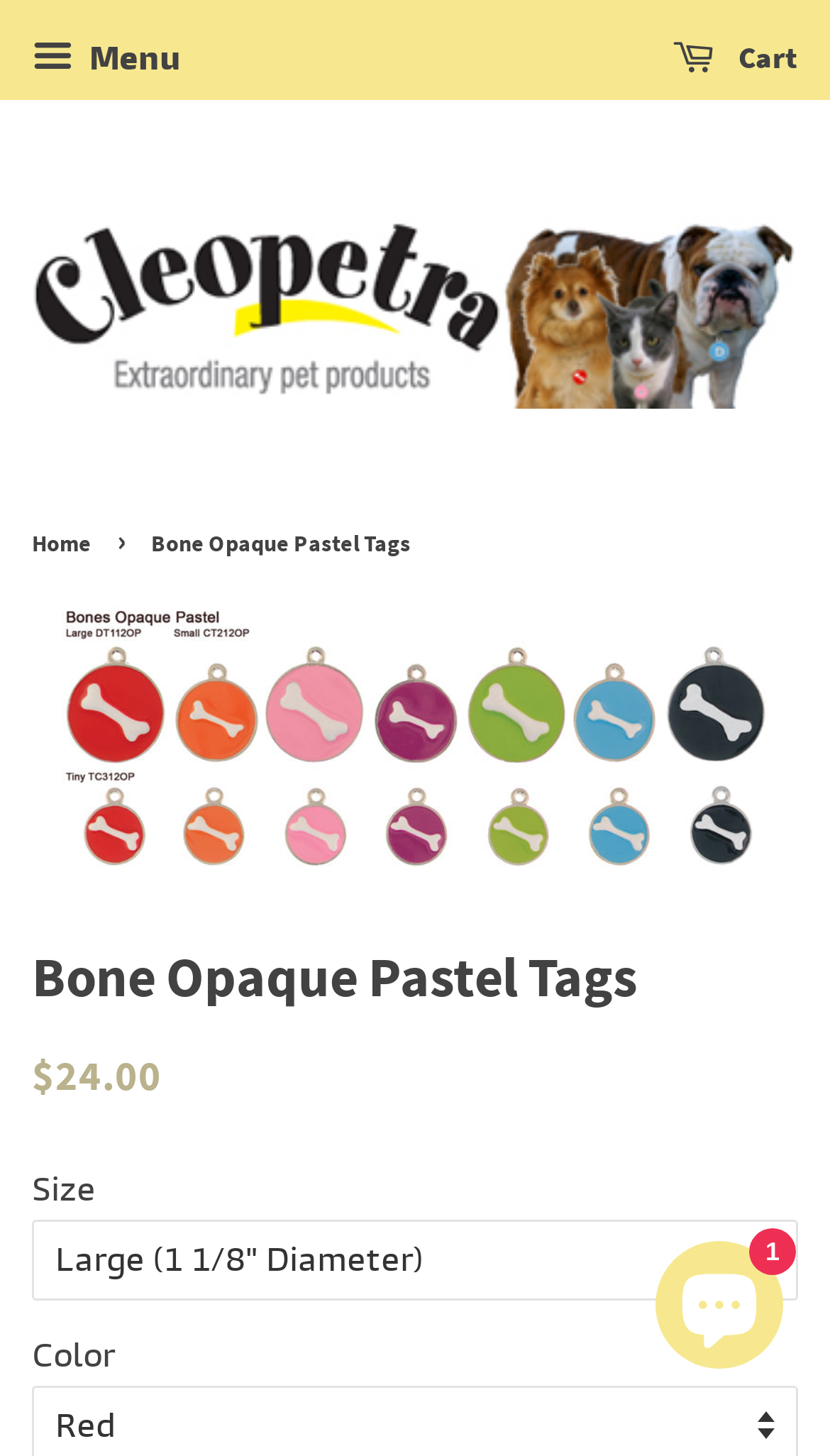What is the type of product being sold?
Utilize the image to construct a detailed and well-explained answer.

I determined the answer by looking at the image and heading elements with the text 'Bone Opaque Pastel Tags' and the overall structure of the webpage, indicating that the product being sold is a type of dog tag.